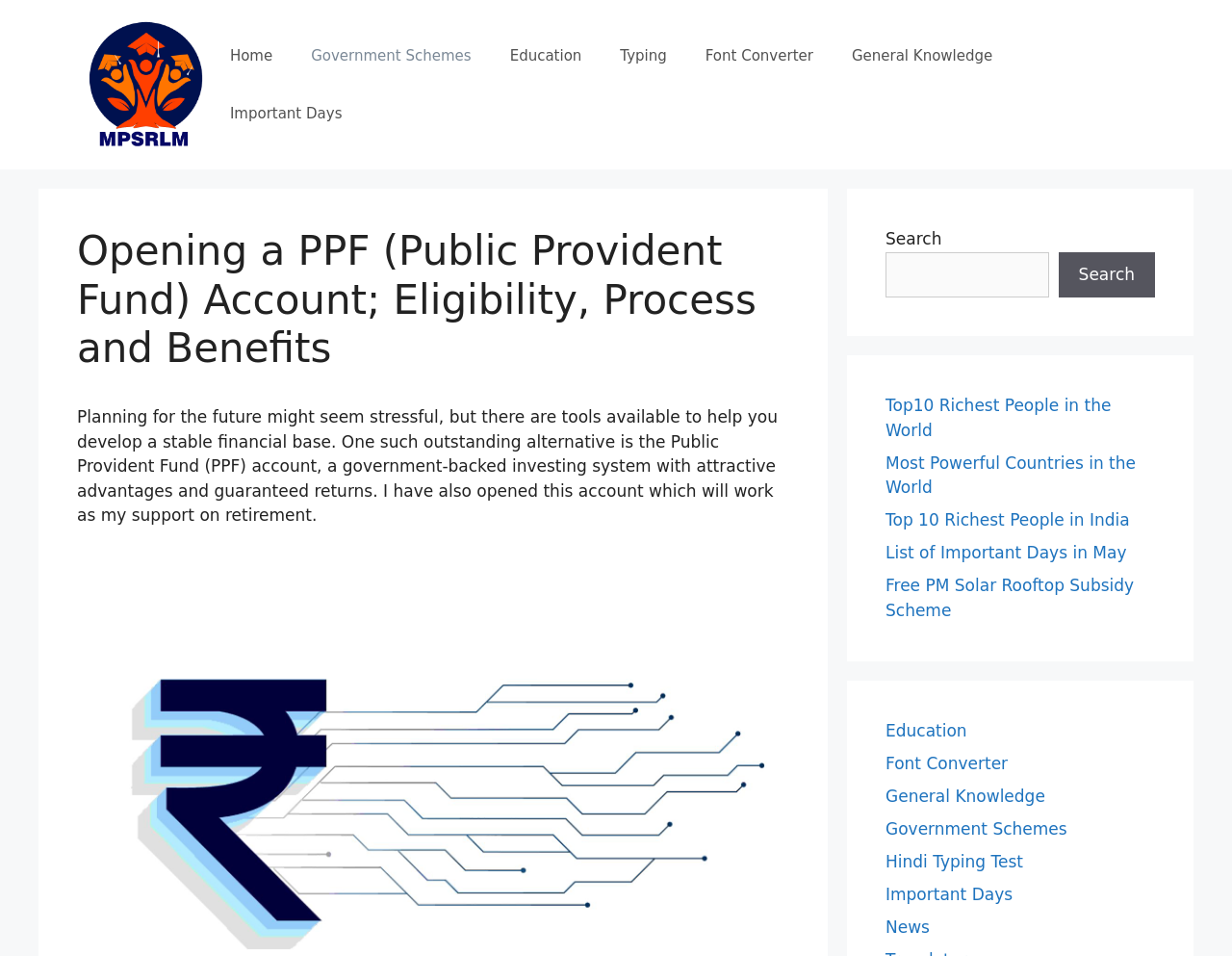What is the purpose of the search box?
Look at the image and provide a short answer using one word or a phrase.

To search the website